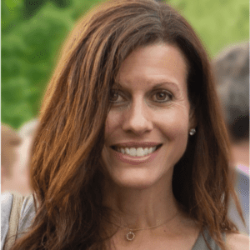Give a short answer using one word or phrase for the question:
Is the woman associated with fitness and wellness?

Yes